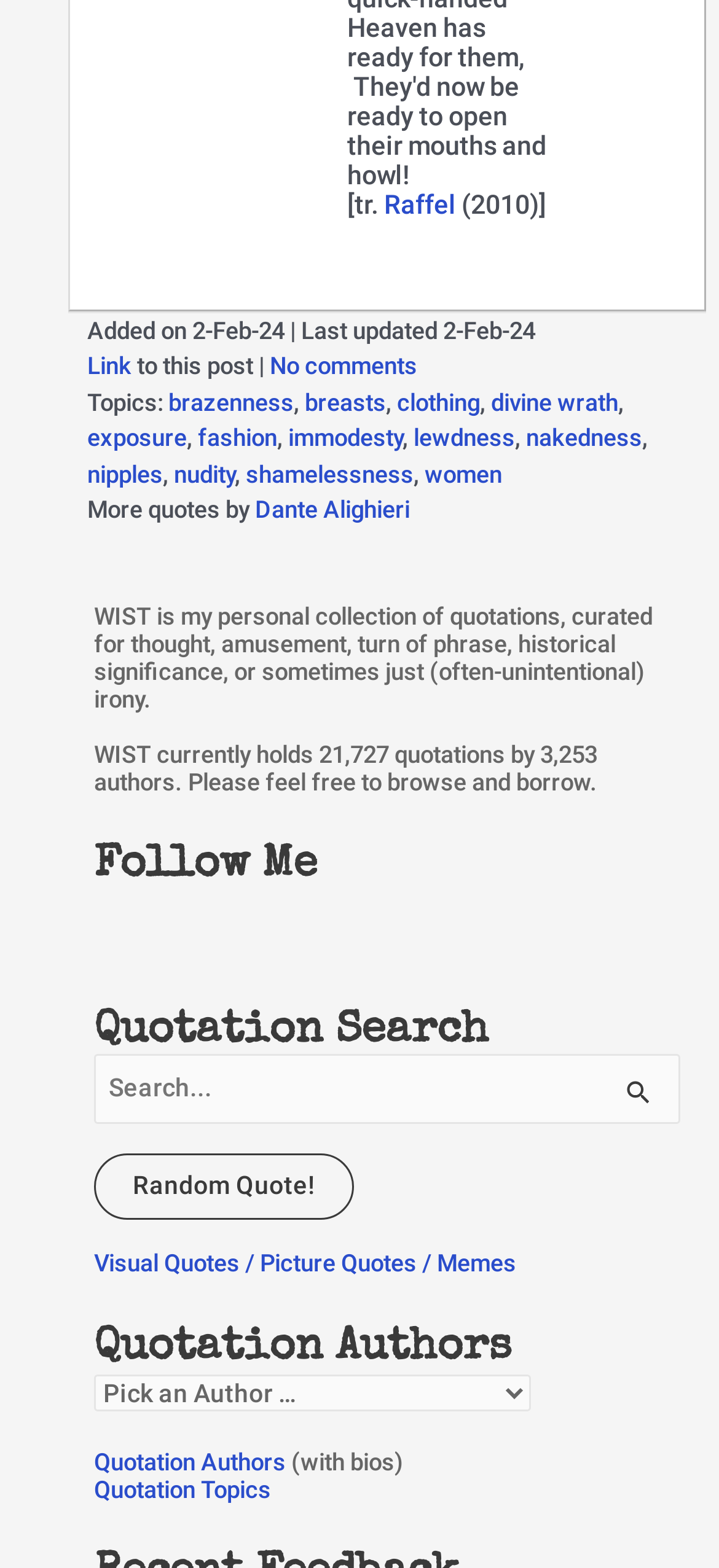Please determine the bounding box coordinates of the section I need to click to accomplish this instruction: "Follow on Mastodon".

[0.131, 0.58, 0.233, 0.598]